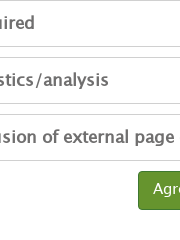Explain what the image portrays in a detailed manner.

The image depicts a section of a privacy settings interface from a healthcare website, focusing on the use of cookies and personal data. It displays three checkboxes labeled "Required," "Statistics/analysis," and "Inclusion of external page content." The "Required" checkbox is checked, indicating that necessary cookies are being utilized for website functionality. The "Statistics/analysis" checkbox is unchecked, suggesting that users have the option to enable data usage for analytical purposes. The "Inclusion of external page content" checkbox is also unchecked, providing users with control over external content integration within the site. At the bottom, a prominent green button labeled "Agree to all" allows users to consent to all settings swiftly. This design emphasizes user control and privacy compliance, aligning with modern web standards for data protection.